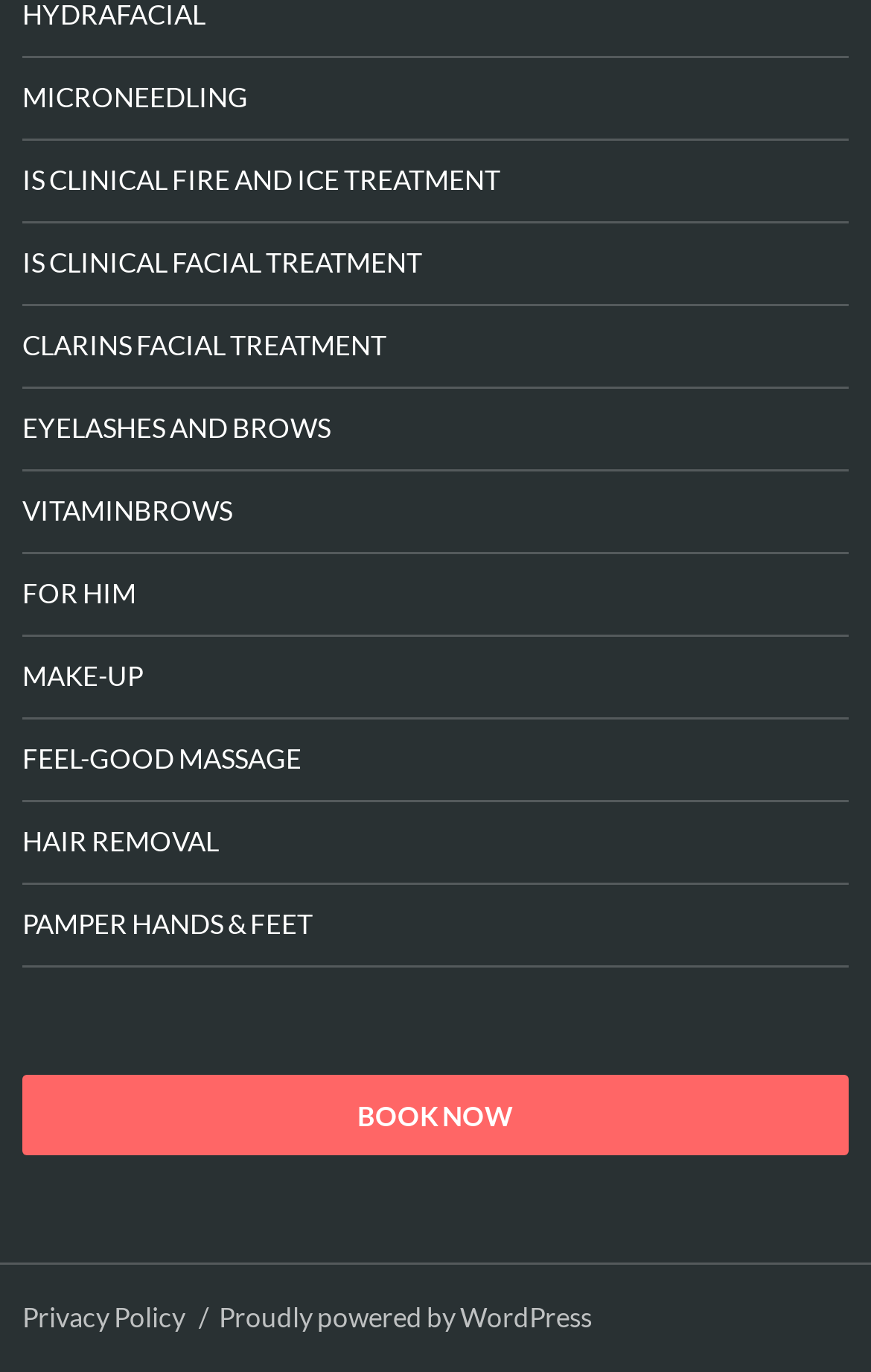Answer the question below in one word or phrase:
Is there a 'BOOK NOW' button on the page?

Yes